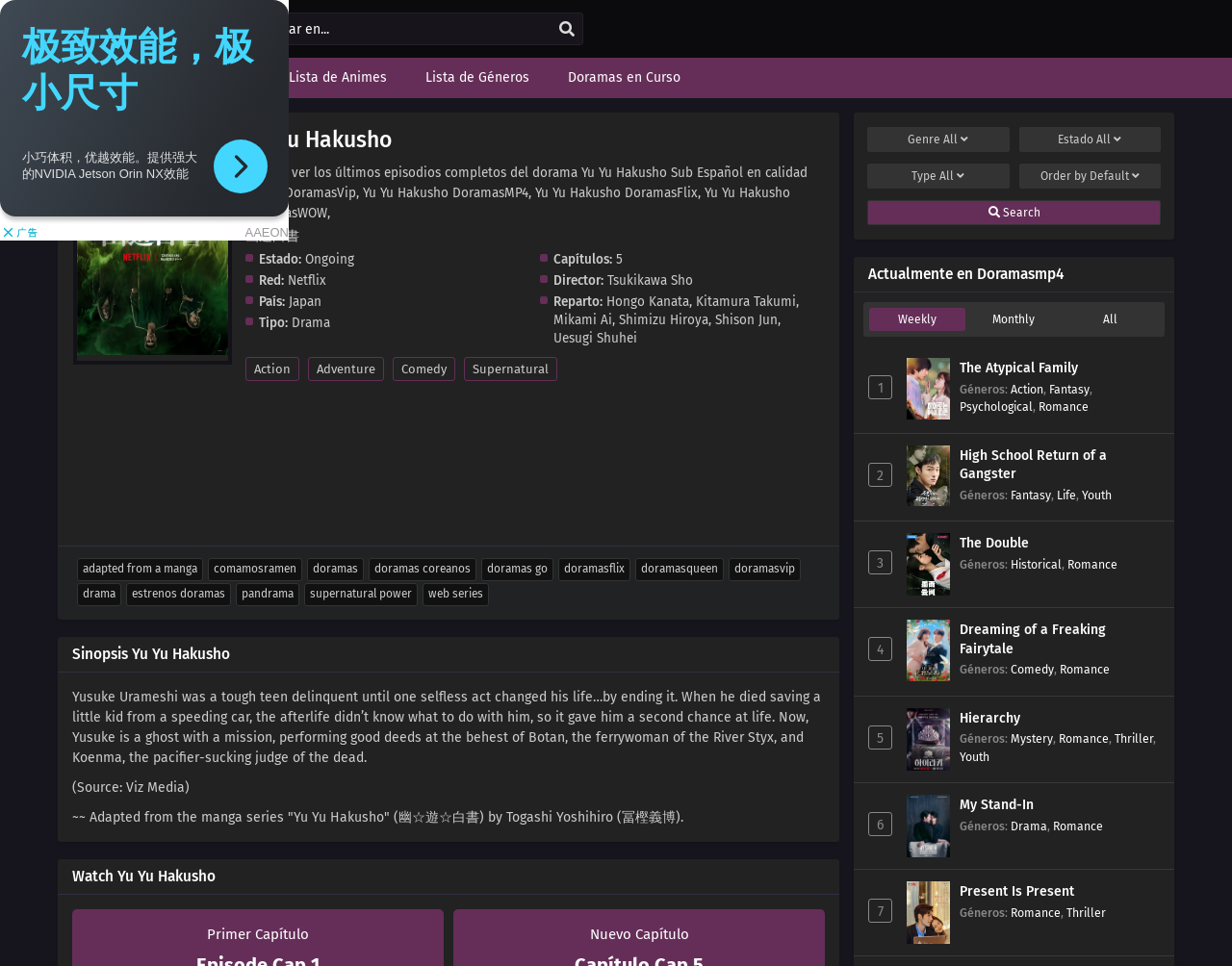How many chapters are there in Yu Yu Hakusho?
Please craft a detailed and exhaustive response to the question.

I found the answer by looking at the text 'Capítulos: 5' which indicates the number of chapters in Yu Yu Hakusho.